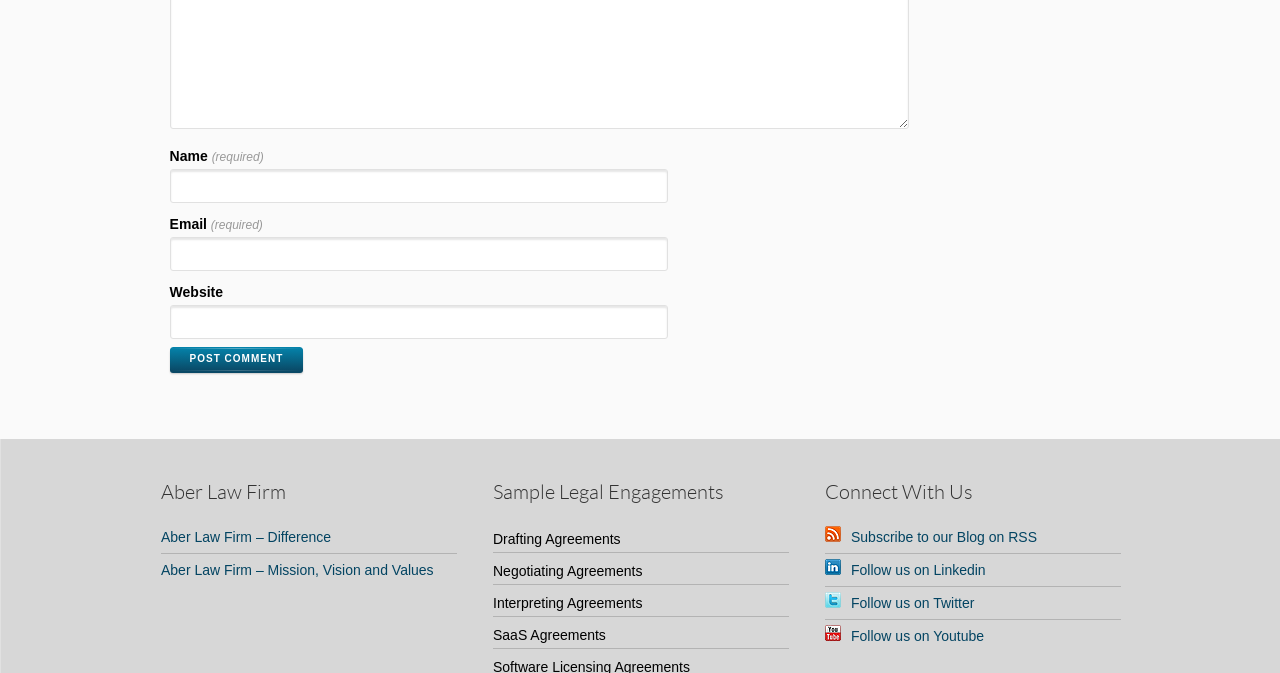Locate the bounding box for the described UI element: "parent_node: Website name="url"". Ensure the coordinates are four float numbers between 0 and 1, formatted as [left, top, right, bottom].

[0.132, 0.453, 0.522, 0.504]